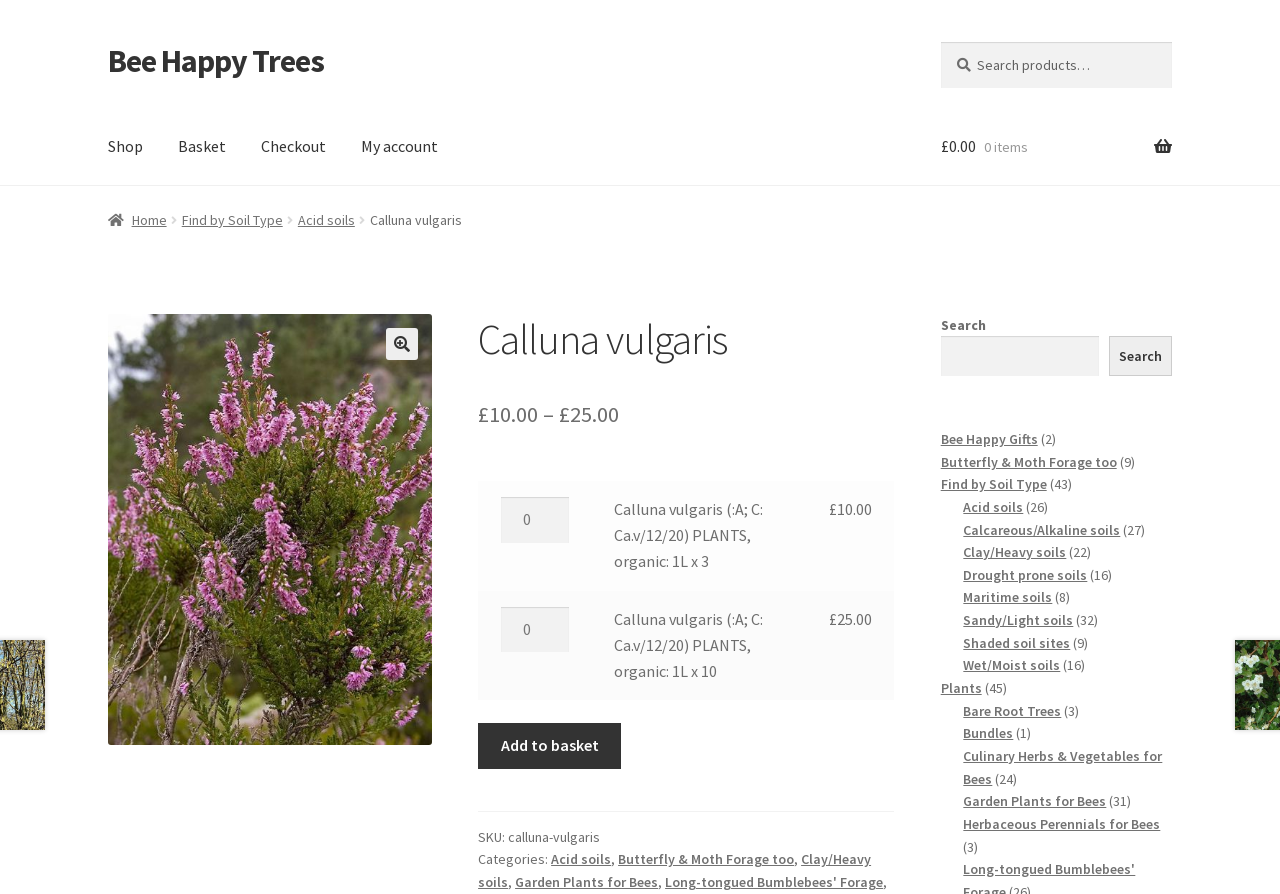What is the function of the button with the text 'Add to basket'?
Answer the question with a single word or phrase, referring to the image.

Add product to basket